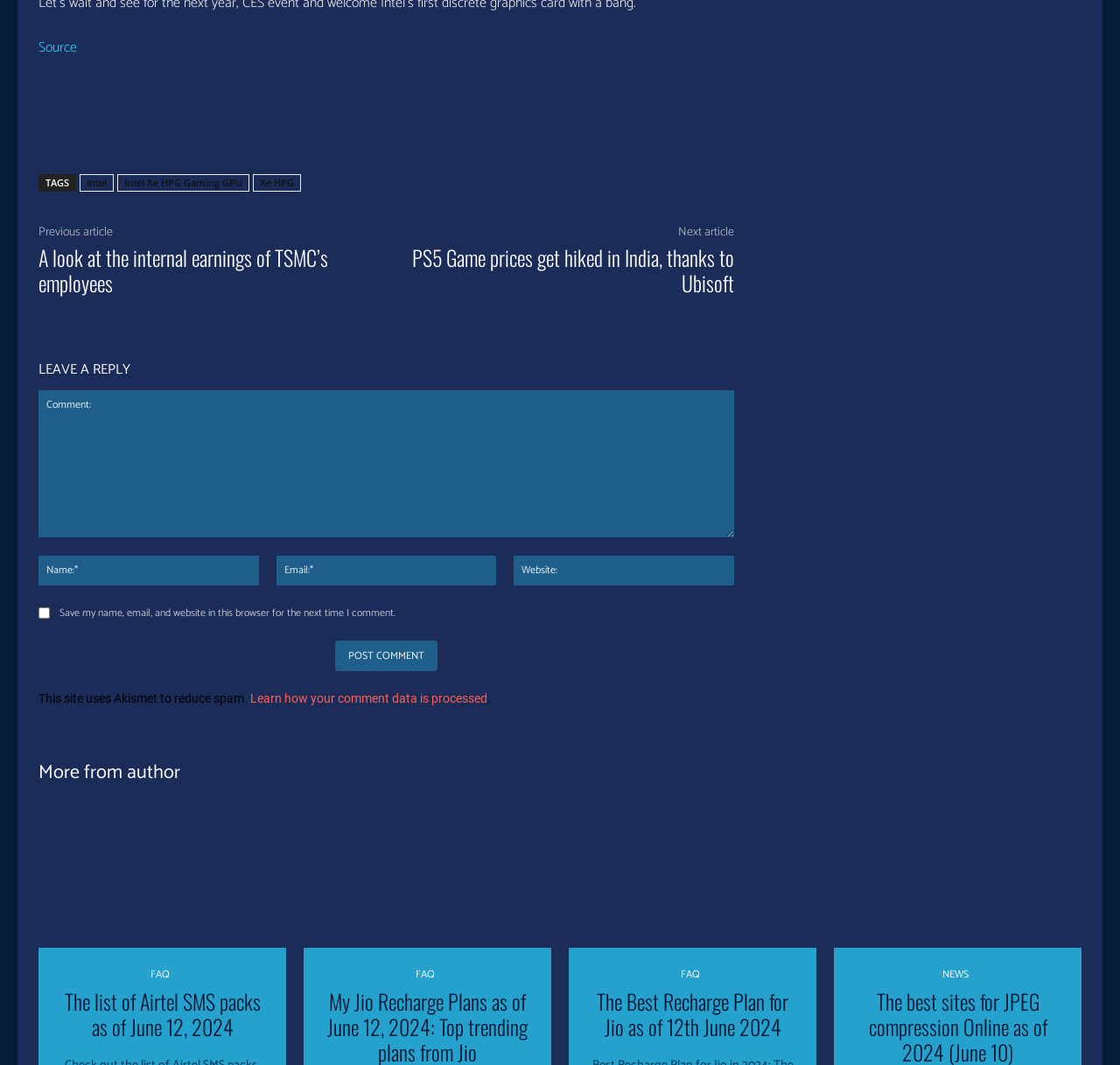Determine the bounding box for the UI element described here: "Facebook".

[0.185, 0.09, 0.274, 0.123]